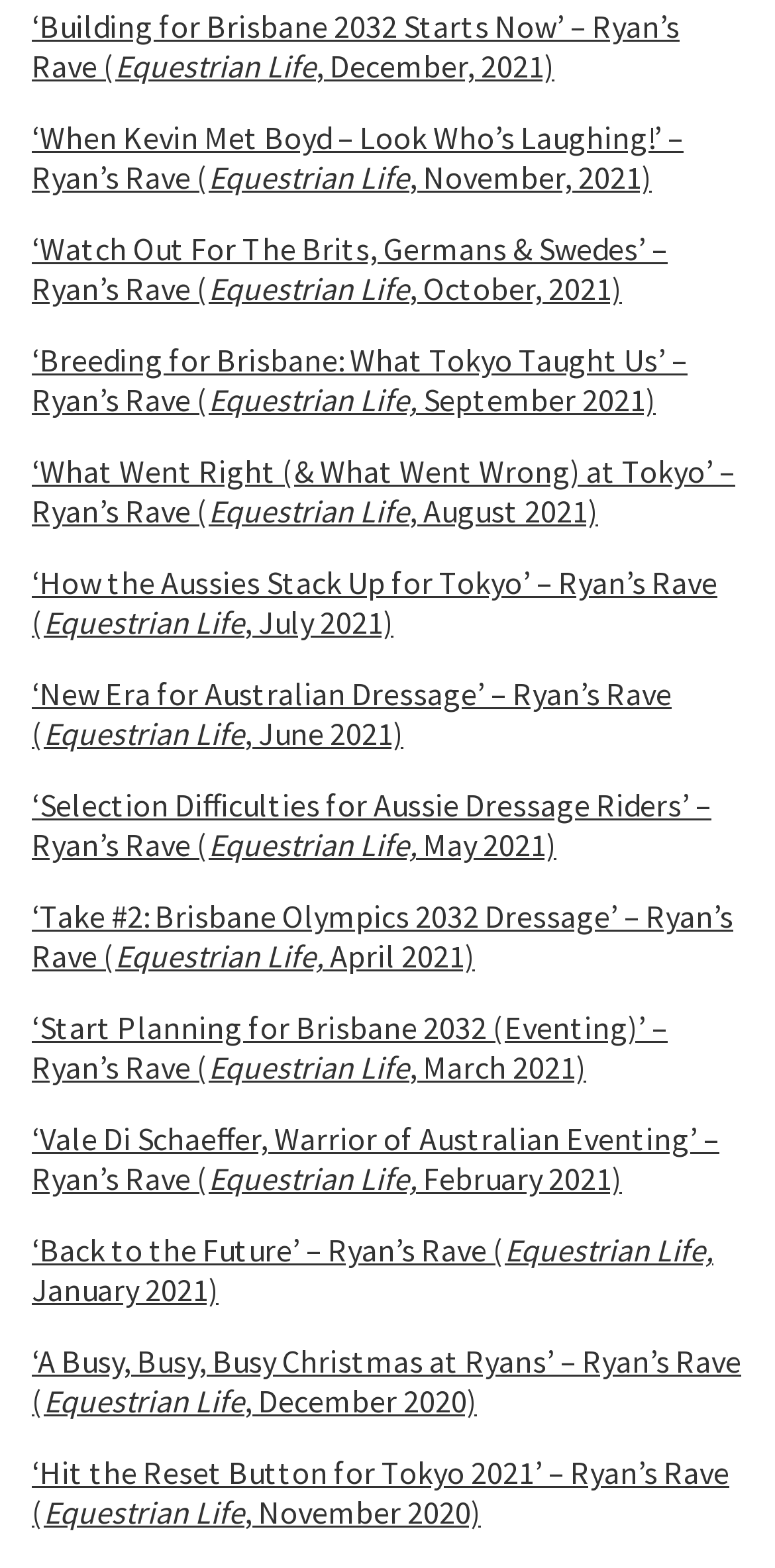Find the bounding box coordinates of the element to click in order to complete this instruction: "Read the latest article 'Building for Brisbane 2032 Starts Now'". The bounding box coordinates must be four float numbers between 0 and 1, denoted as [left, top, right, bottom].

[0.041, 0.004, 0.877, 0.055]